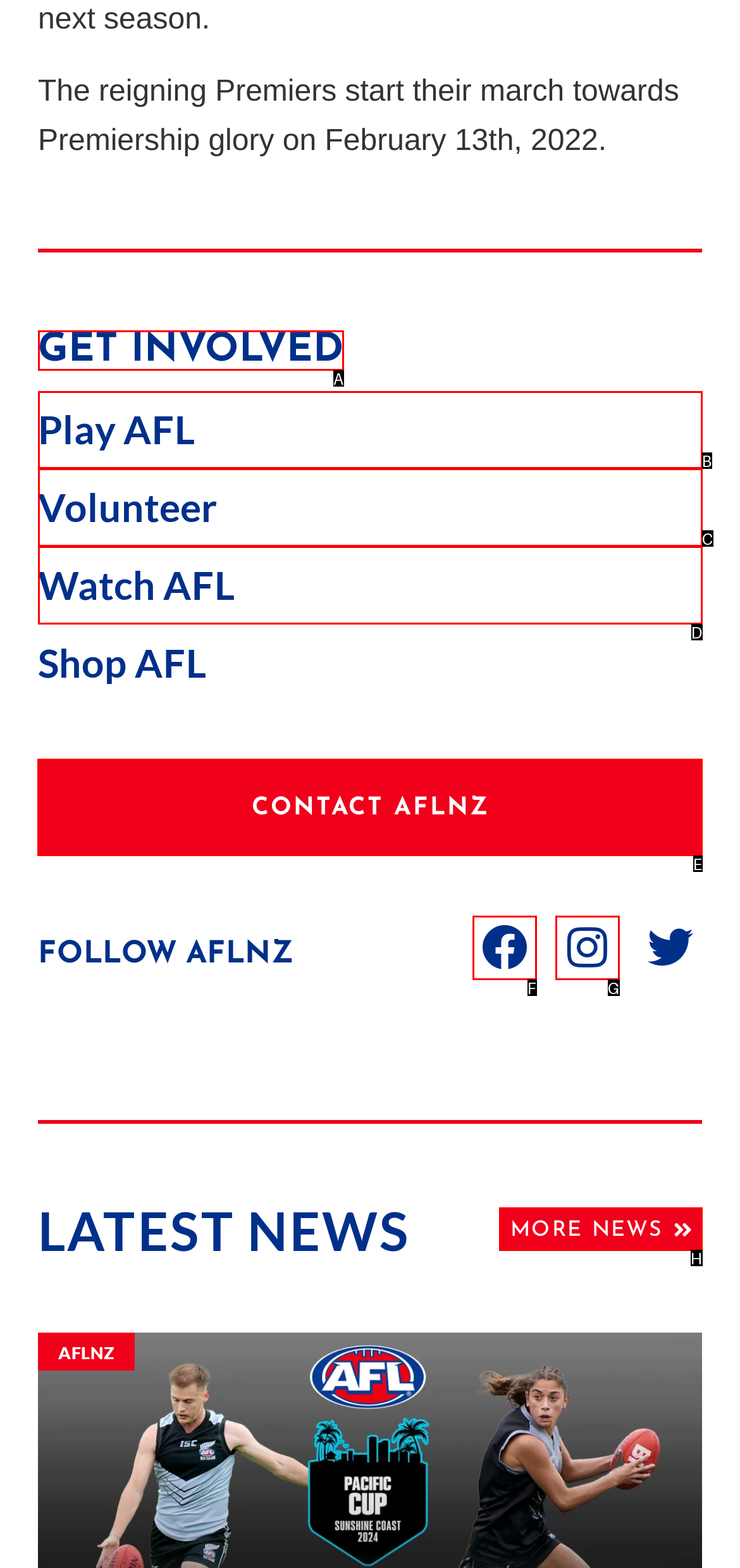For the instruction: Contact AFLNZ, which HTML element should be clicked?
Respond with the letter of the appropriate option from the choices given.

E